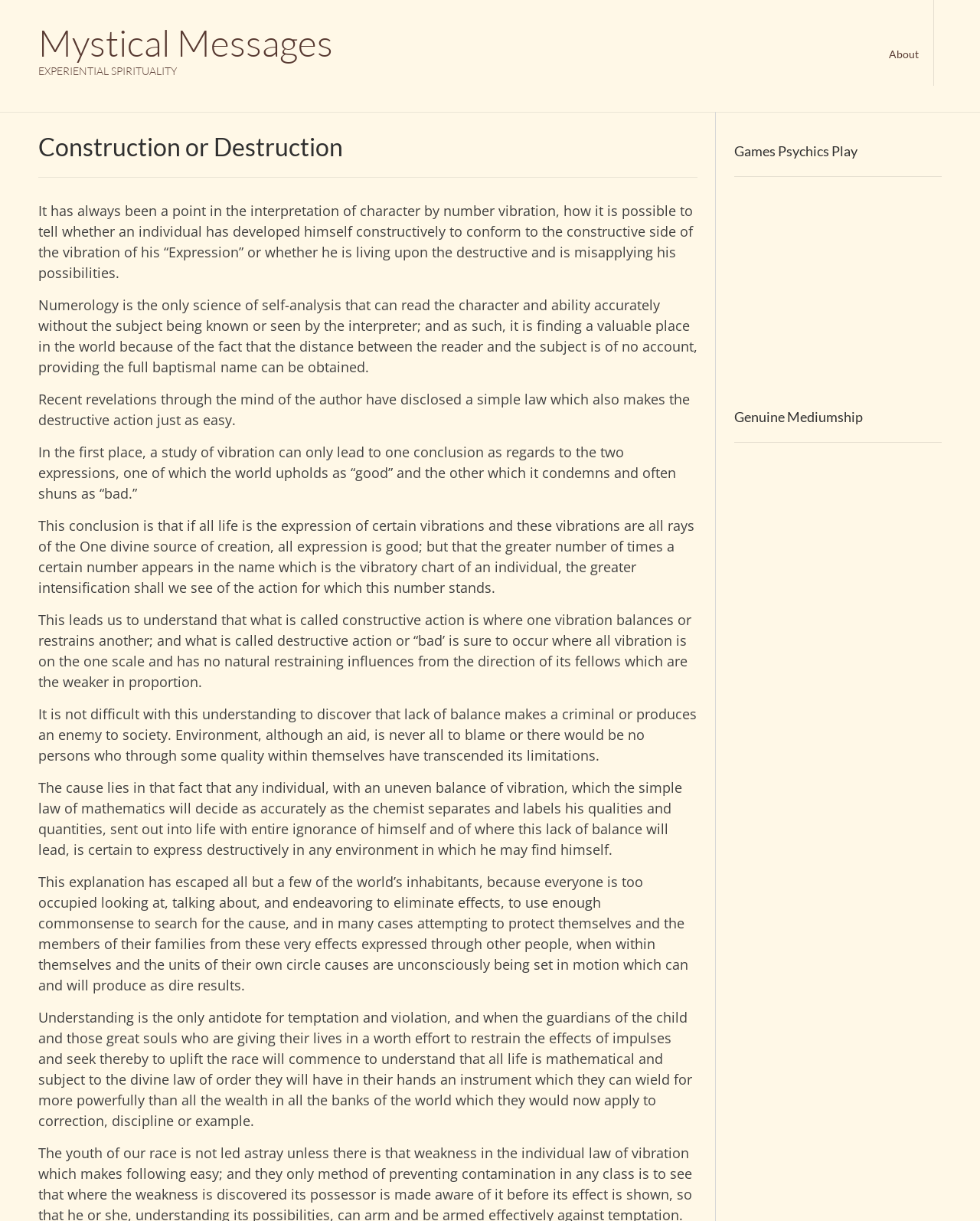Based on the element description: "About", identify the bounding box coordinates for this UI element. The coordinates must be four float numbers between 0 and 1, listed as [left, top, right, bottom].

[0.891, 0.0, 0.953, 0.092]